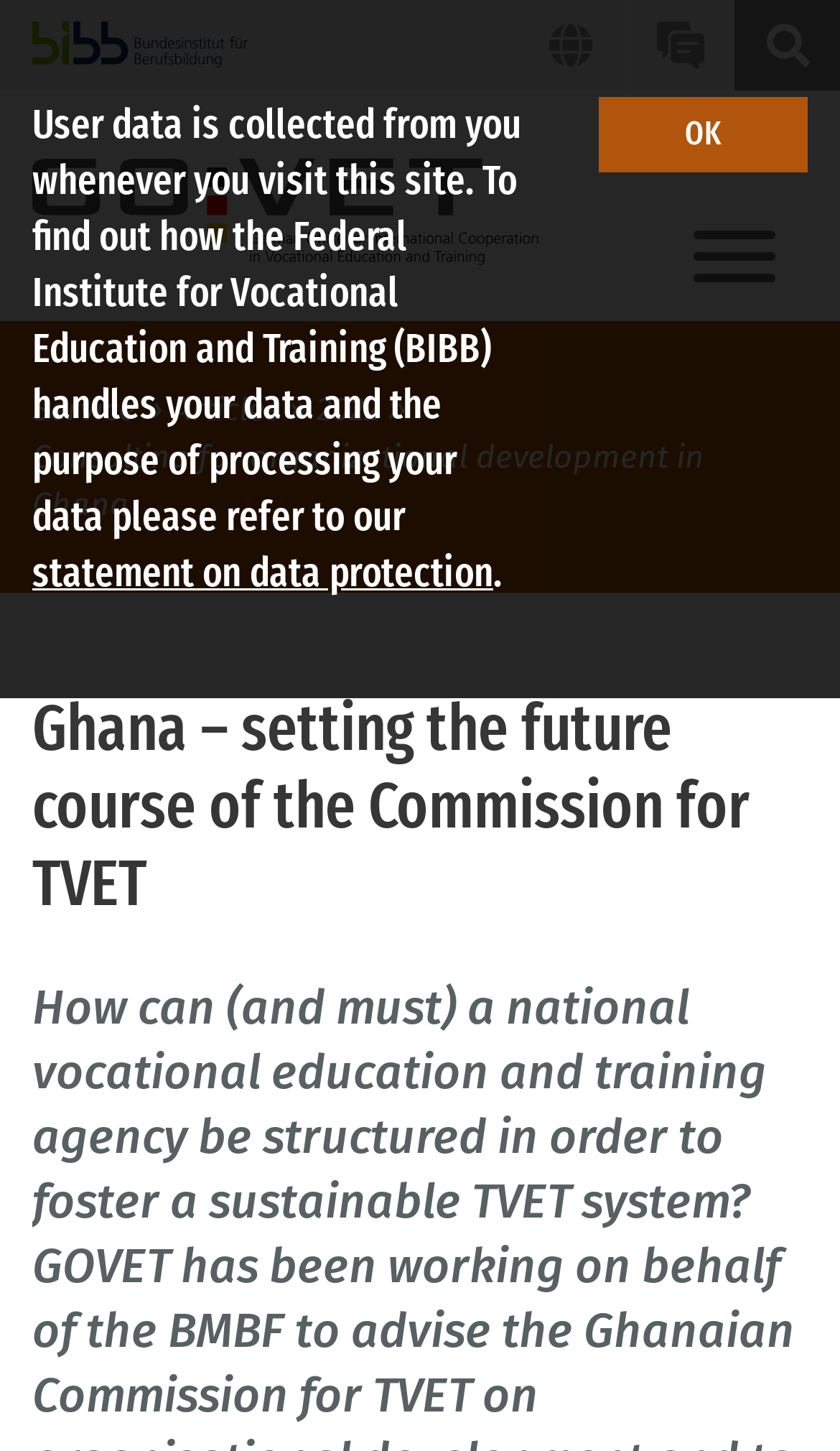What is the language of the website?
Please ensure your answer is as detailed and informative as possible.

The language of the website can be inferred from the navigation section, where the options 'Sprache' and 'Search GOVET' are written in German. Additionally, the article's content is also in German.